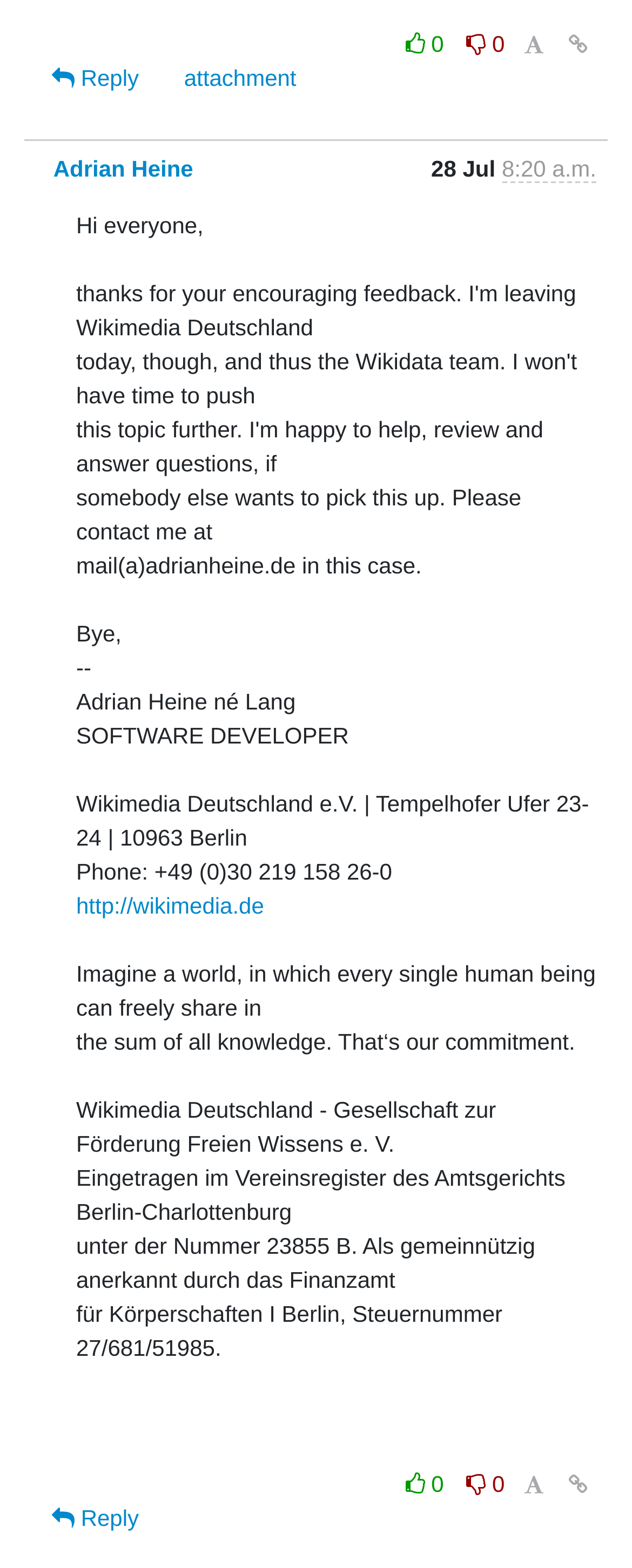Specify the bounding box coordinates of the element's region that should be clicked to achieve the following instruction: "Click the reply button". The bounding box coordinates consist of four float numbers between 0 and 1, in the format [left, top, right, bottom].

[0.056, 0.031, 0.255, 0.068]